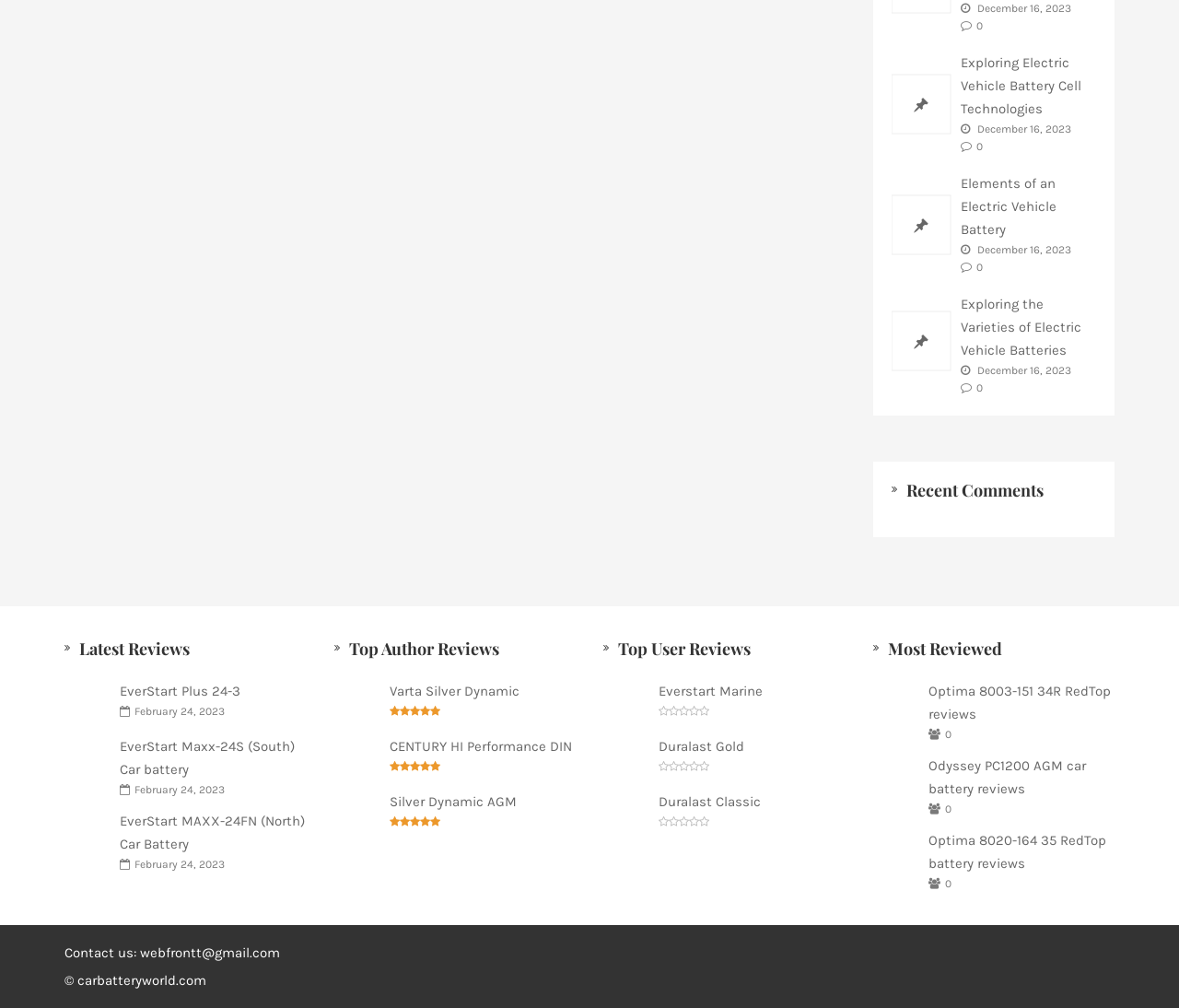Locate the bounding box coordinates of the clickable part needed for the task: "Check the latest reviews".

[0.055, 0.633, 0.161, 0.663]